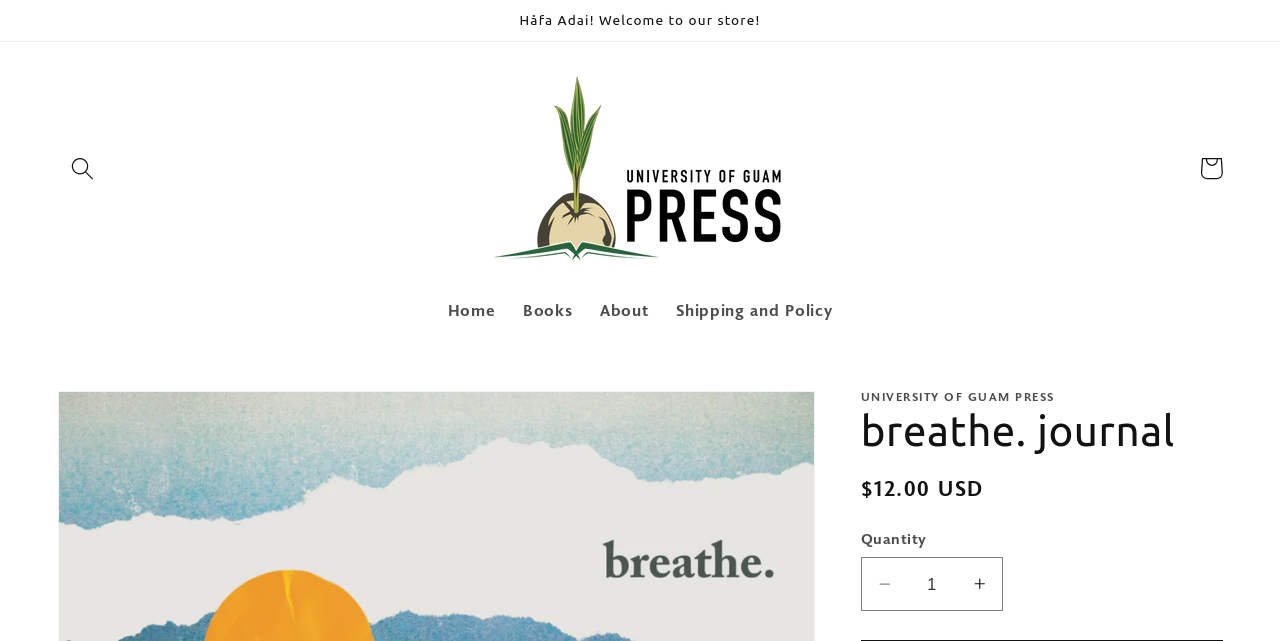Locate the bounding box coordinates of the element to click to perform the following action: 'Decrease the quantity of breathe. journal'. The coordinates should be given as four float values between 0 and 1, in the form of [left, top, right, bottom].

[0.673, 0.869, 0.708, 0.953]